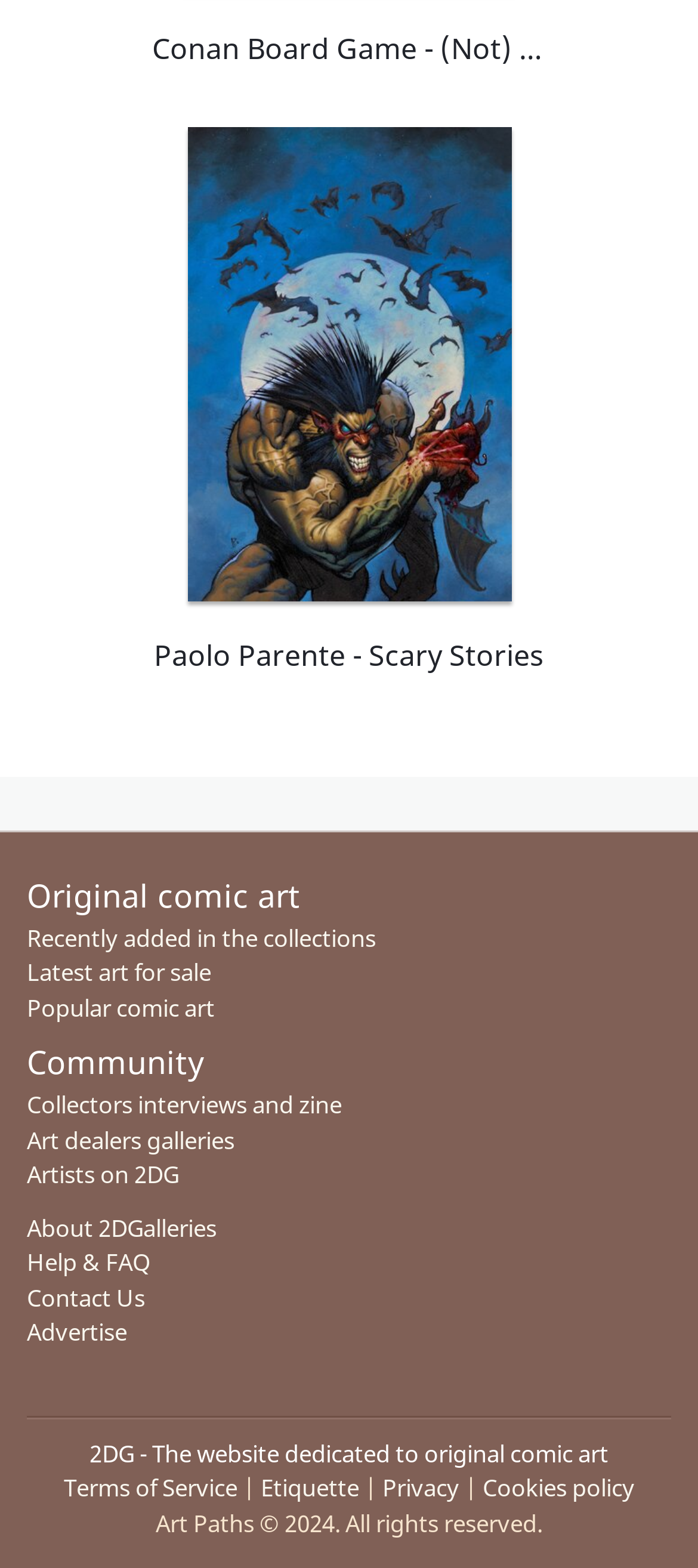Determine the bounding box coordinates for the element that should be clicked to follow this instruction: "Browse recently added comic art". The coordinates should be given as four float numbers between 0 and 1, in the format [left, top, right, bottom].

[0.038, 0.588, 0.538, 0.608]